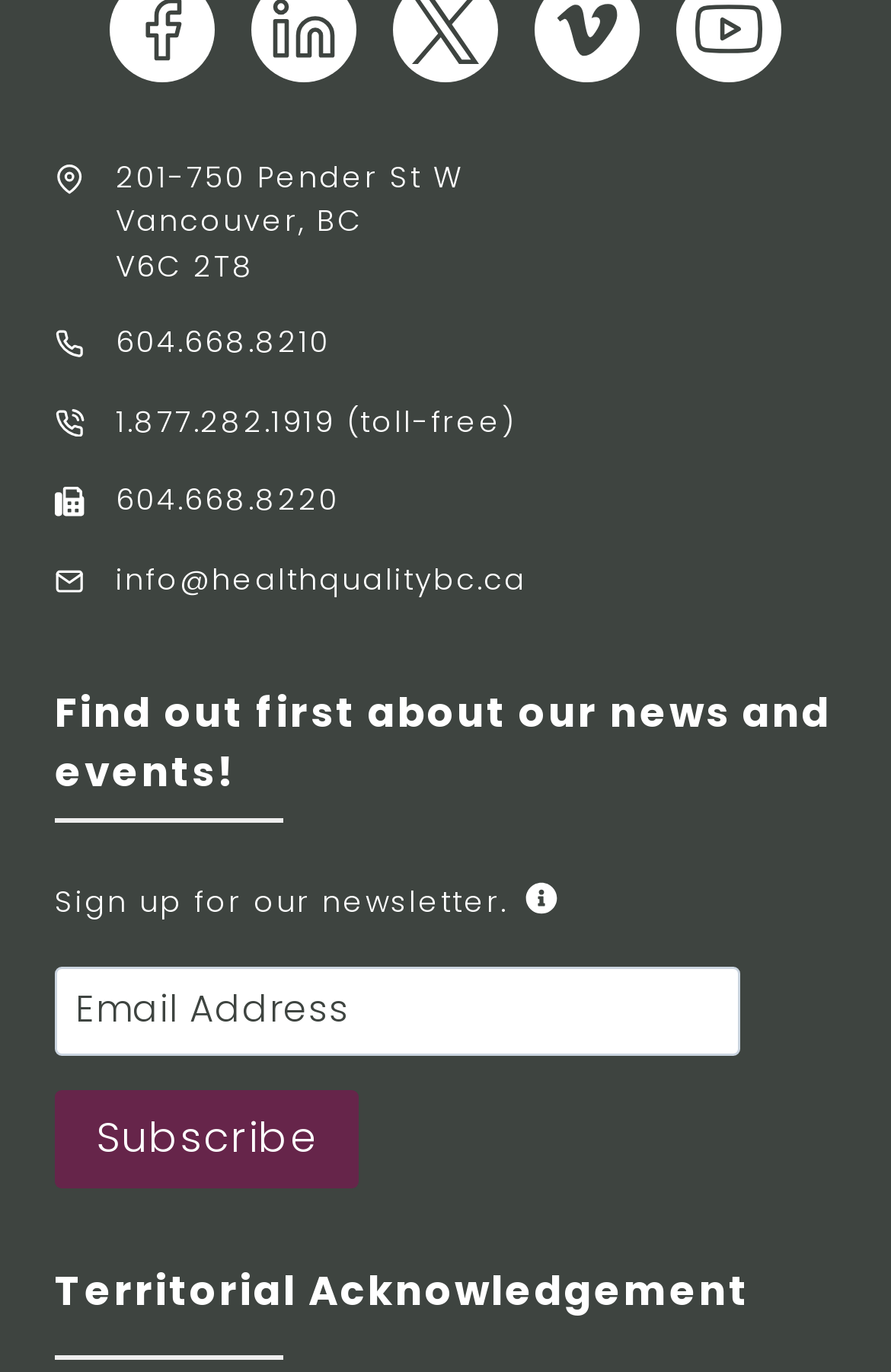Answer briefly with one word or phrase:
What is the toll-free phone number of the organization?

1.877.282.1919